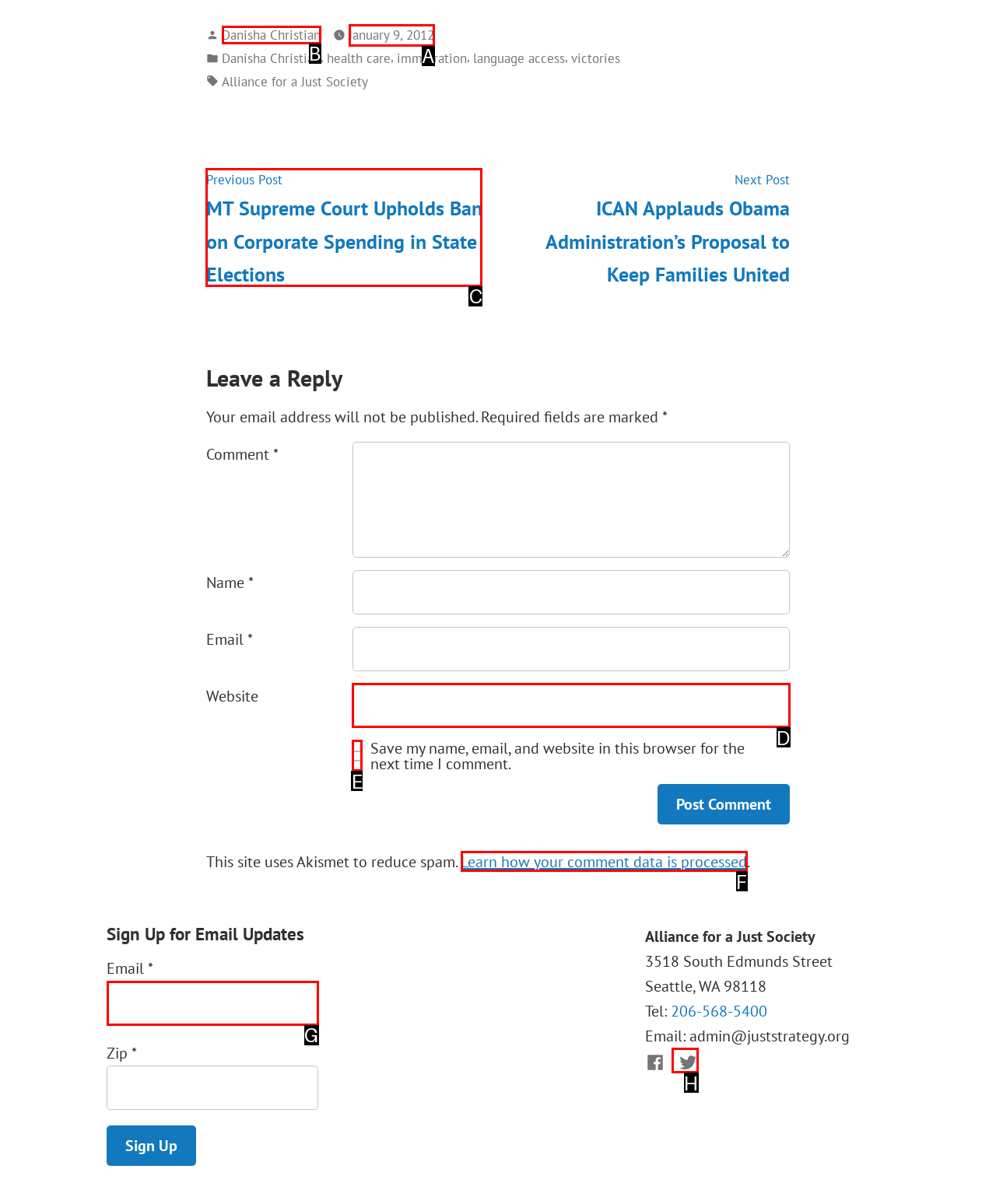Choose the HTML element to click for this instruction: Visit the previous post Answer with the letter of the correct choice from the given options.

C